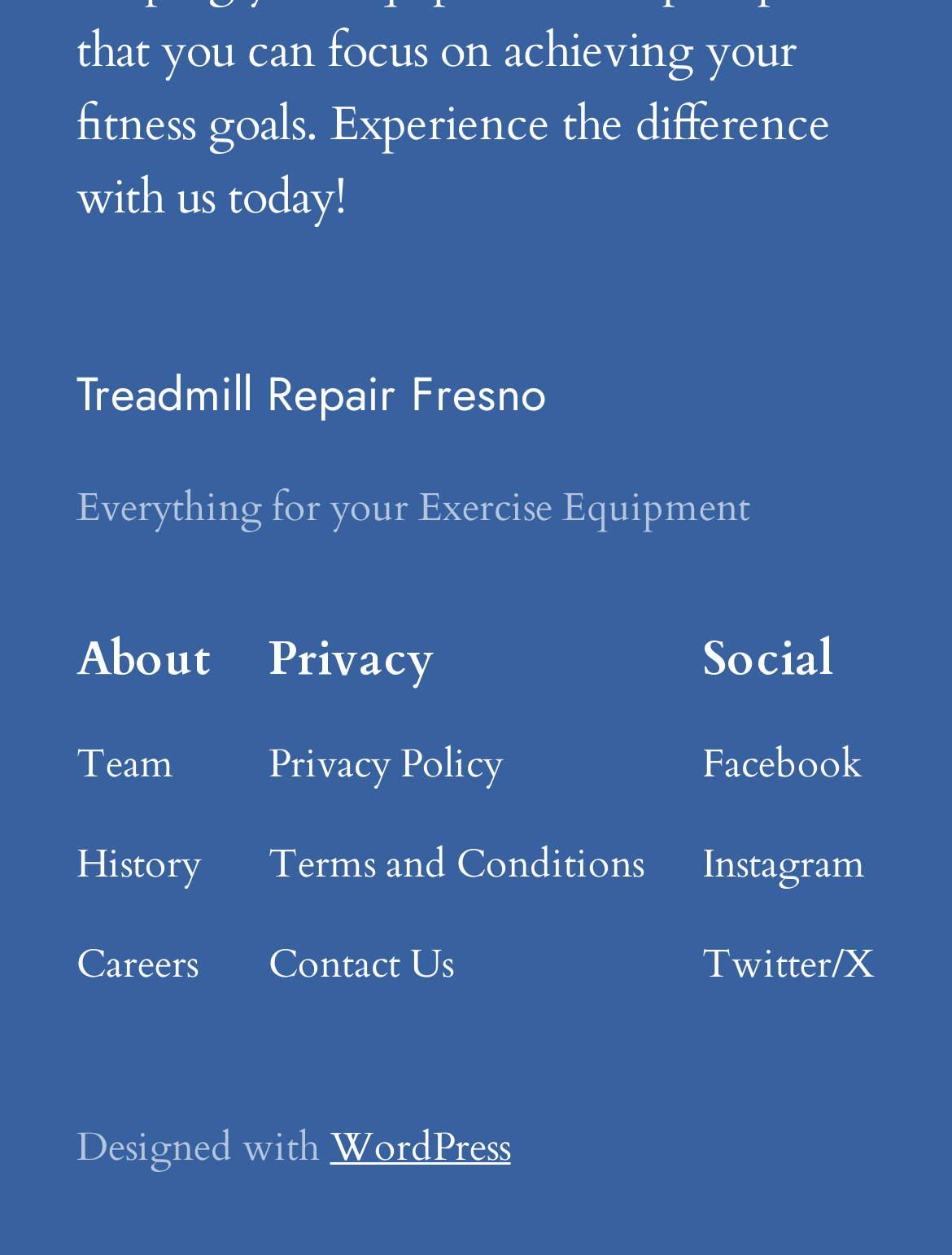Identify the bounding box coordinates for the UI element described by the following text: "Contact Us". Provide the coordinates as four float numbers between 0 and 1, in the format [left, top, right, bottom].

[0.282, 0.744, 0.477, 0.793]